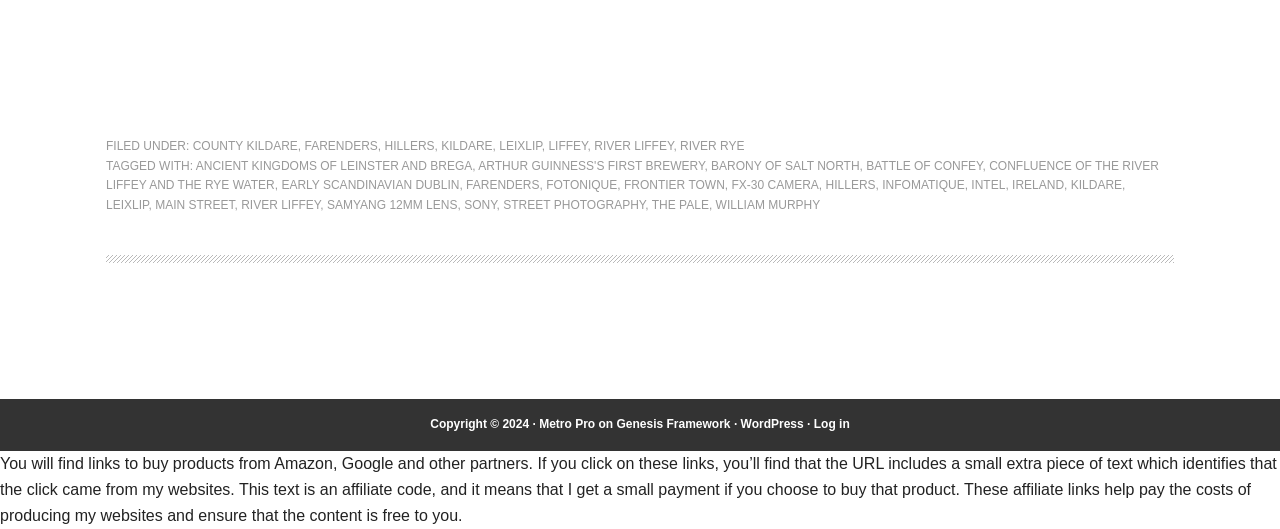Pinpoint the bounding box coordinates of the element that must be clicked to accomplish the following instruction: "Click on the link to ARTHUR GUINNESS'S FIRST BREWERY". The coordinates should be in the format of four float numbers between 0 and 1, i.e., [left, top, right, bottom].

[0.374, 0.3, 0.55, 0.326]